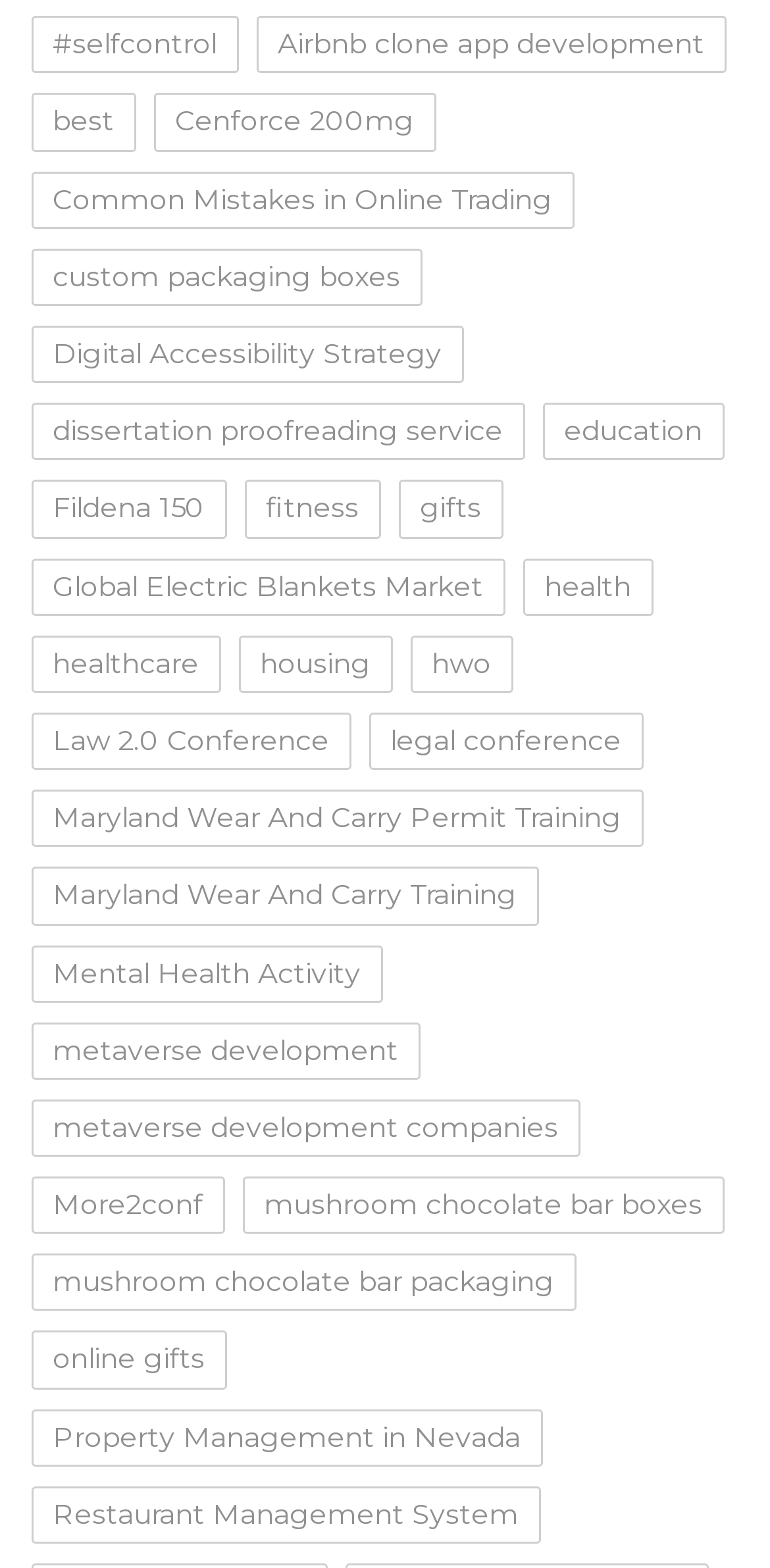Identify the bounding box coordinates of the region that should be clicked to execute the following instruction: "explore metaverse development".

[0.04, 0.652, 0.545, 0.689]